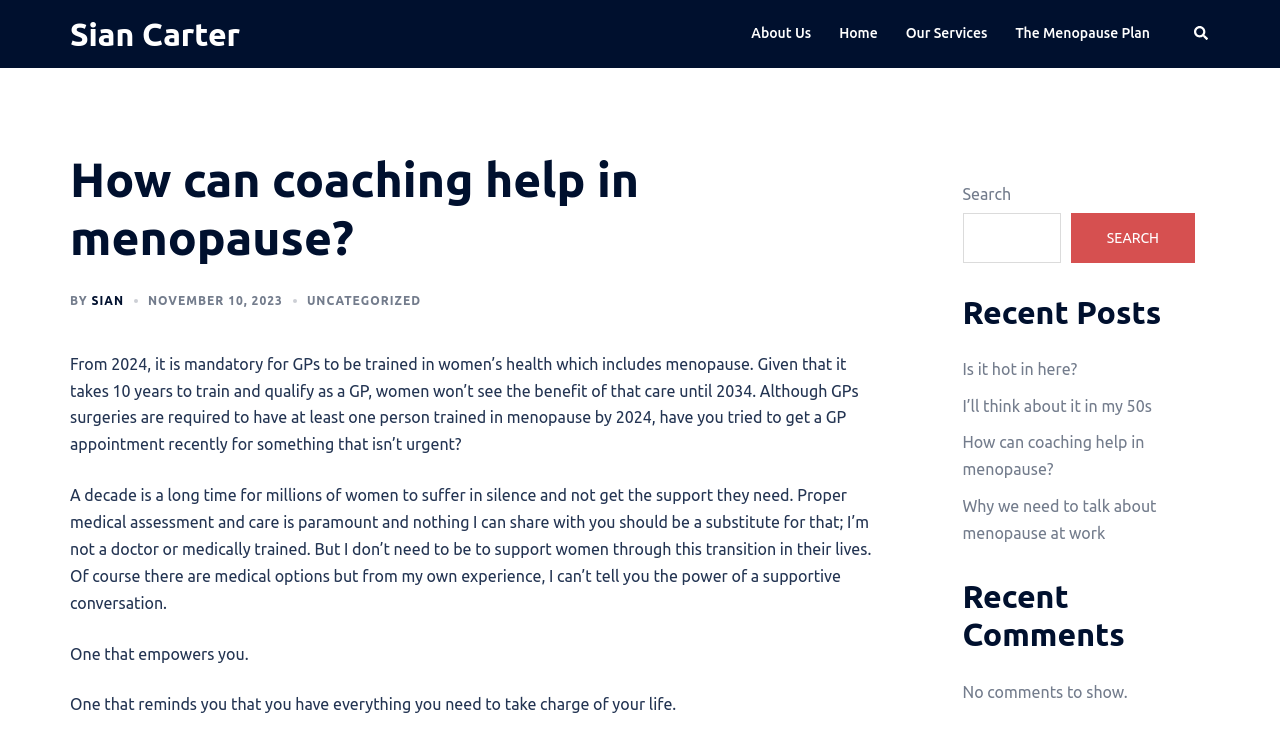What is the purpose of the coaching mentioned in the article?
Please use the image to deliver a detailed and complete answer.

The purpose of the coaching mentioned in the article can be determined by reading the text, which says 'I don’t need to be [a doctor or medically trained] to support women through this transition in their lives.' This indicates that the coaching is intended to provide support to women going through menopause.